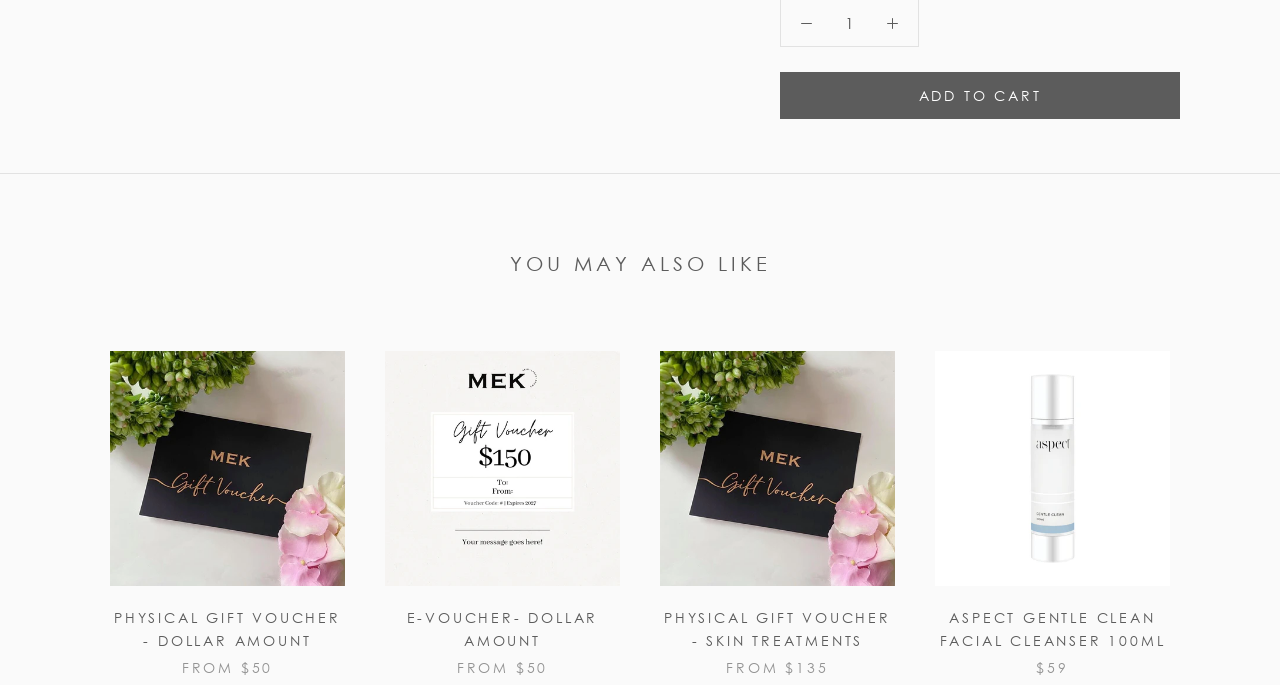Locate the bounding box coordinates of the element you need to click to accomplish the task described by this instruction: "Check Copyright information".

None